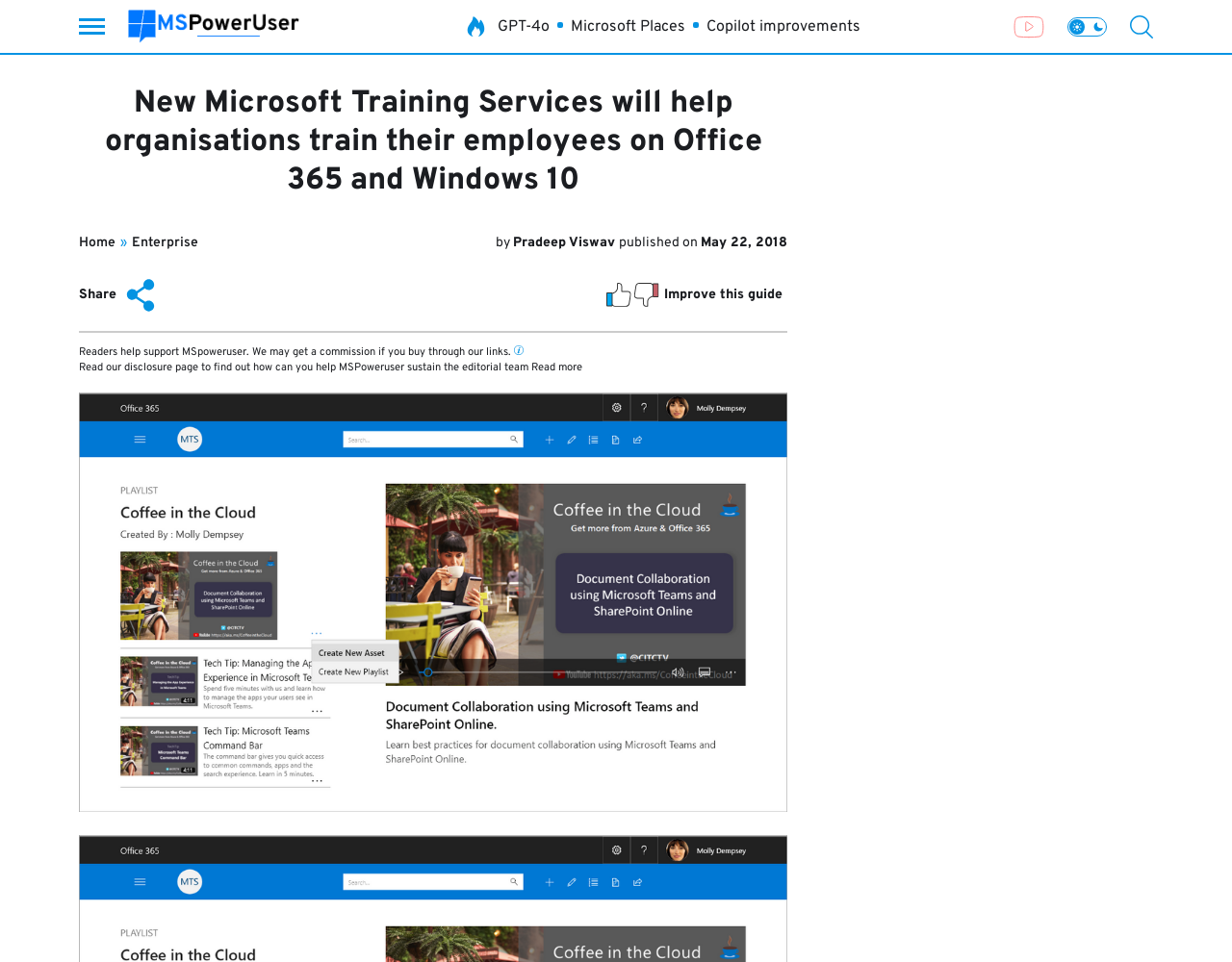What is the topic of the article?
Please use the image to deliver a detailed and complete answer.

I inferred the topic by reading the heading 'New Microsoft Training Services will help organisations train their employees on Office 365 and Windows 10', which suggests that the article is about Microsoft Training Services.